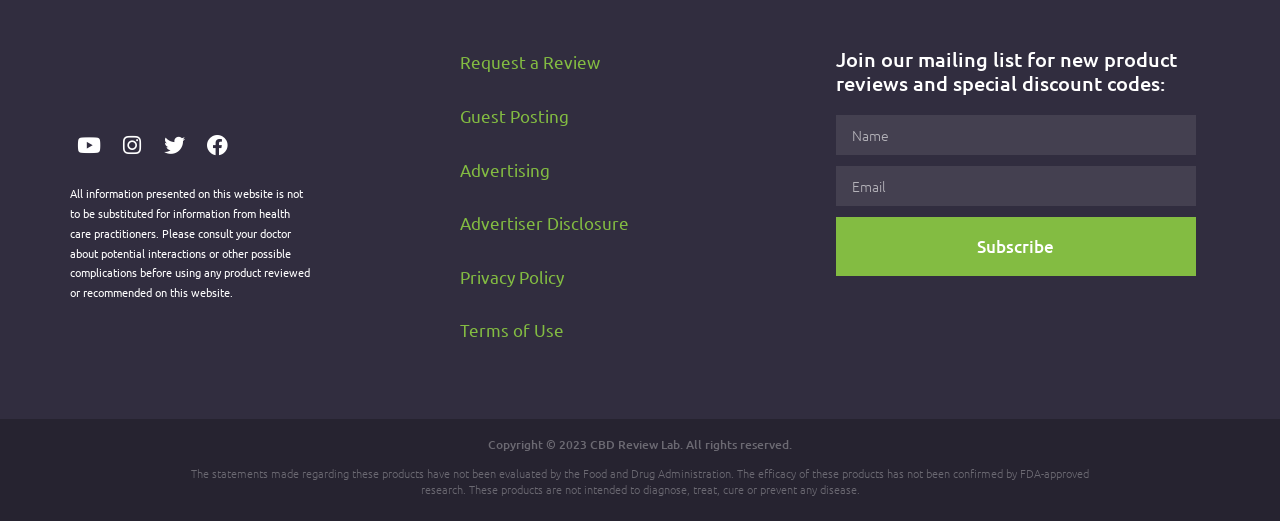Please find the bounding box for the UI component described as follows: "Instagram".

[0.088, 0.242, 0.118, 0.315]